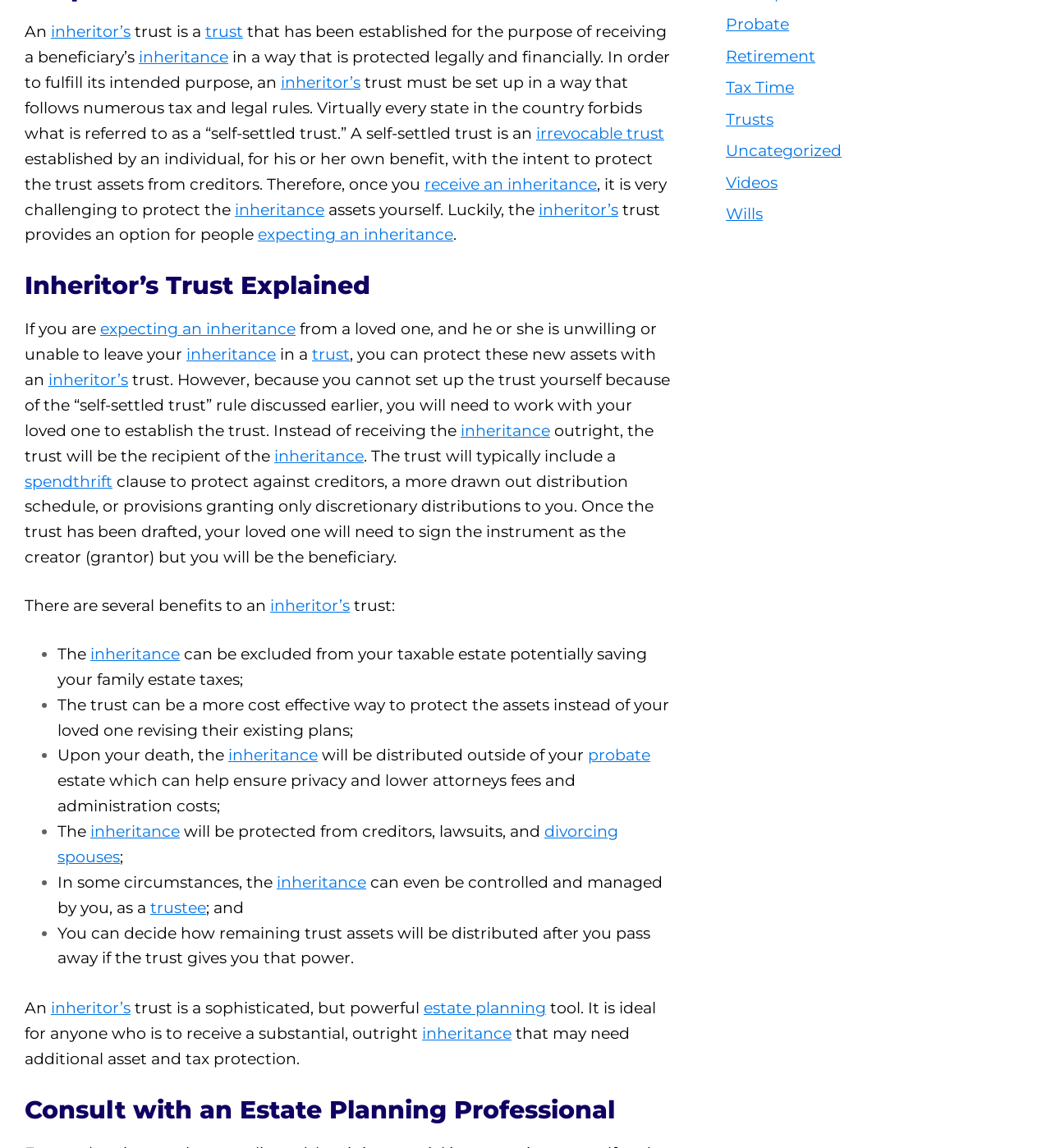Identify the bounding box coordinates for the UI element that matches this description: "Tax Time".

[0.691, 0.068, 0.755, 0.085]